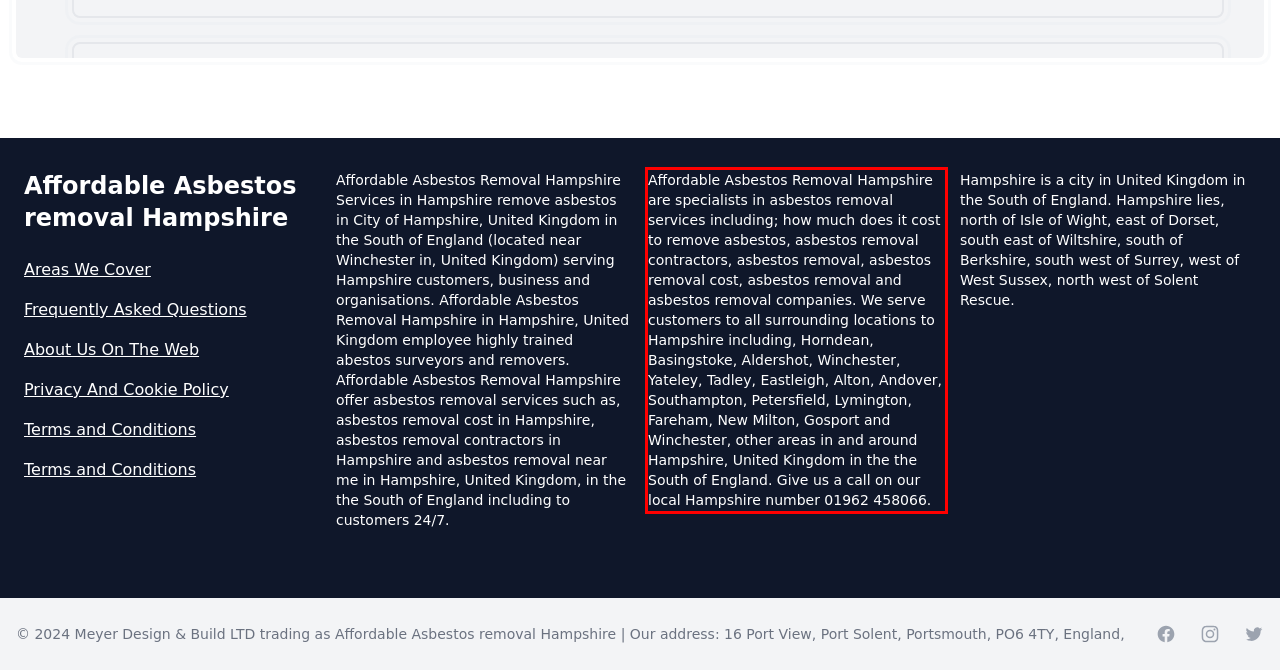Please identify and extract the text content from the UI element encased in a red bounding box on the provided webpage screenshot.

Affordable Asbestos Removal Hampshire are specialists in asbestos removal services including; how much does it cost to remove asbestos, asbestos removal contractors, asbestos removal, asbestos removal cost, asbestos removal and asbestos removal companies. We serve customers to all surrounding locations to Hampshire including, Horndean, Basingstoke, Aldershot, Winchester, Yateley, Tadley, Eastleigh, Alton, Andover, Southampton, Petersfield, Lymington, Fareham, New Milton, Gosport and Winchester, other areas in and around Hampshire, United Kingdom in the the South of England. Give us a call on our local Hampshire number 01962 458066.